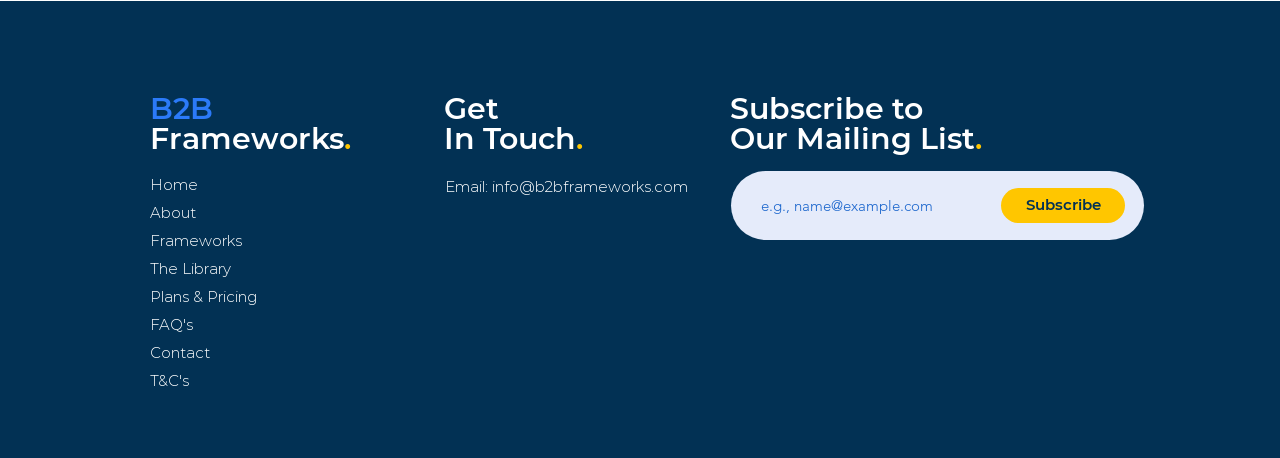Use a single word or phrase to answer the question: 
What is the purpose of the yellow 'Subscribe' button?

To prompt user interaction